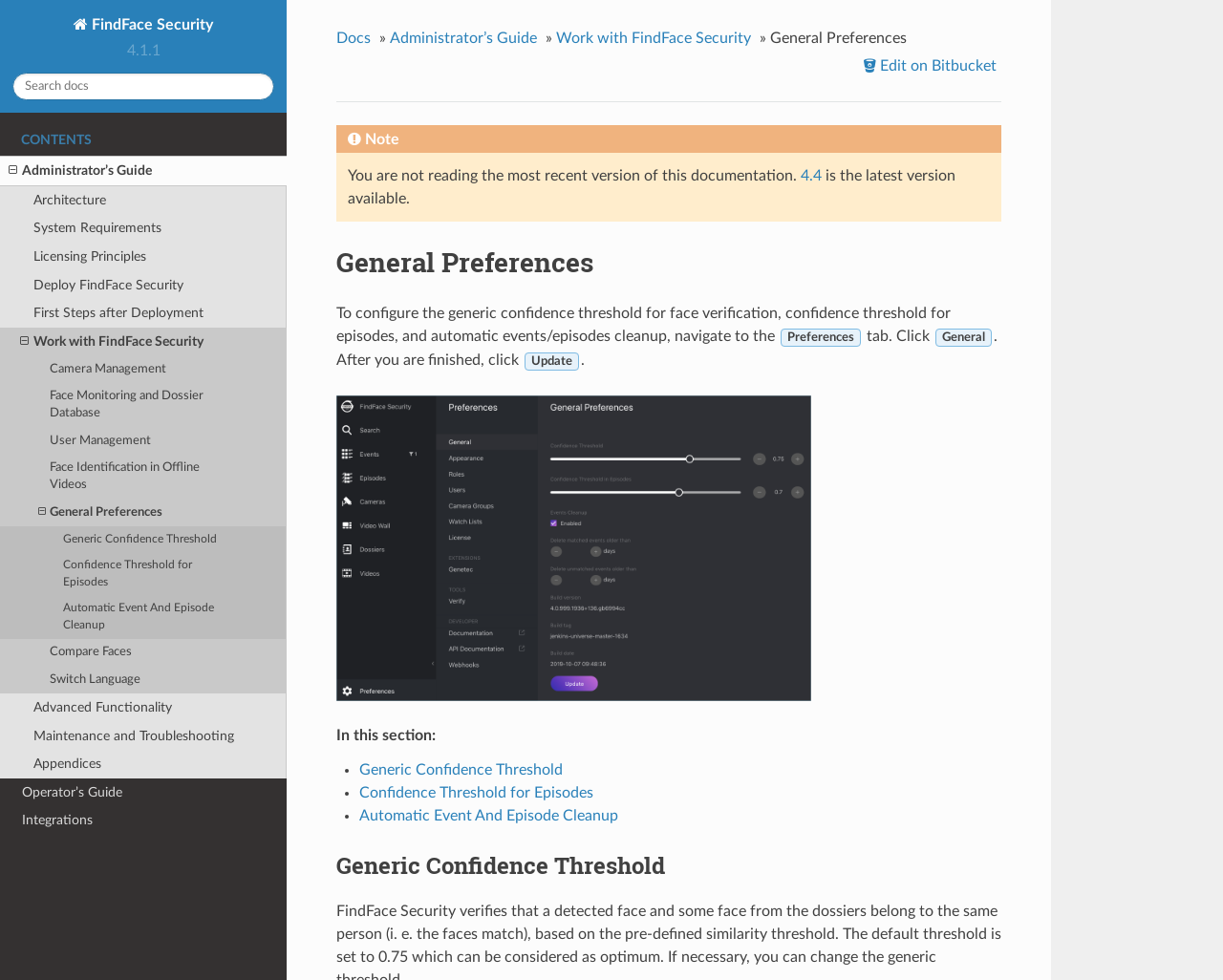Identify the bounding box coordinates of the section to be clicked to complete the task described by the following instruction: "Search for documentation". The coordinates should be four float numbers between 0 and 1, formatted as [left, top, right, bottom].

[0.01, 0.074, 0.224, 0.103]